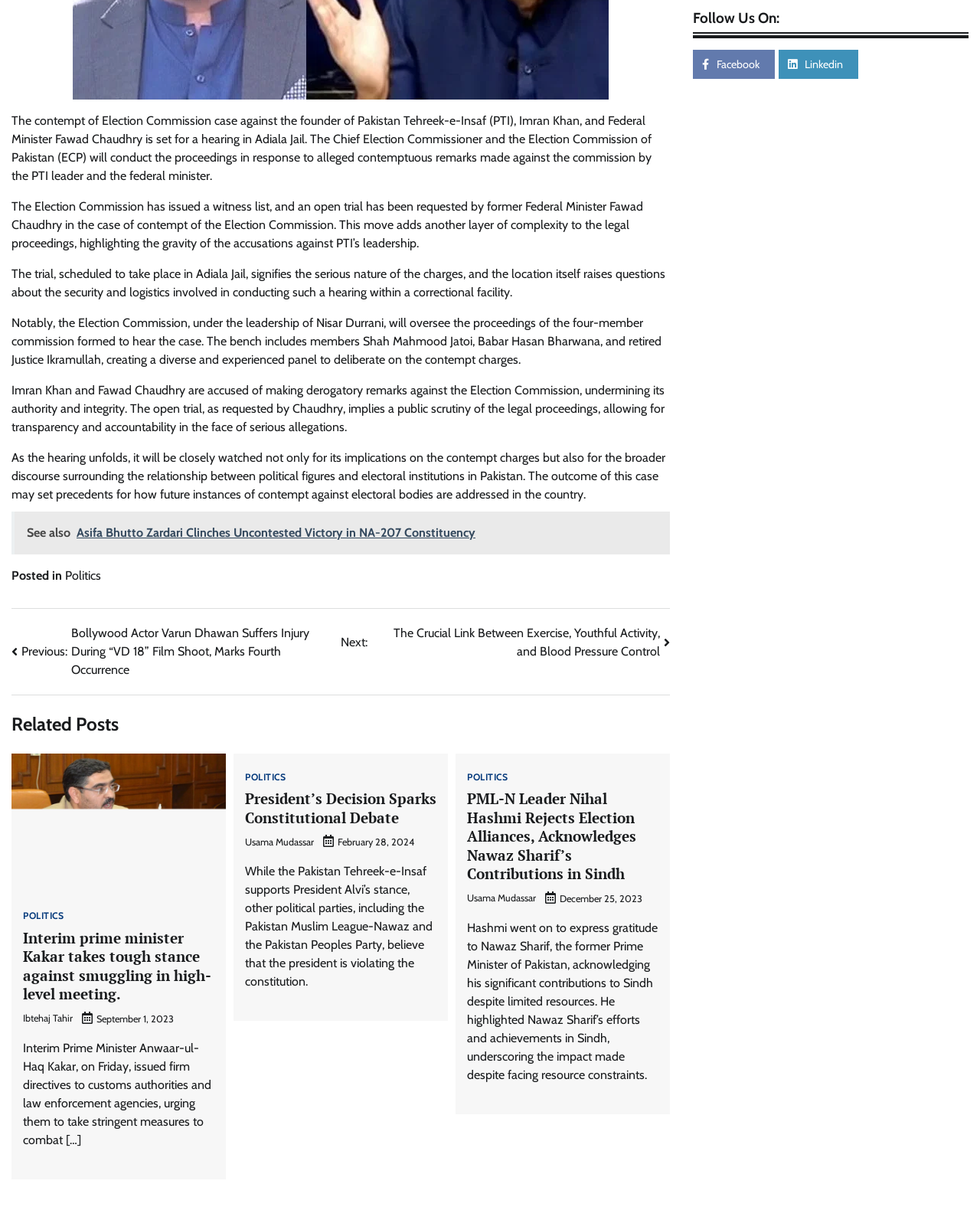Find the bounding box of the UI element described as: "Usama Mudassar". The bounding box coordinates should be given as four float values between 0 and 1, i.e., [left, top, right, bottom].

[0.786, 0.12, 0.868, 0.13]